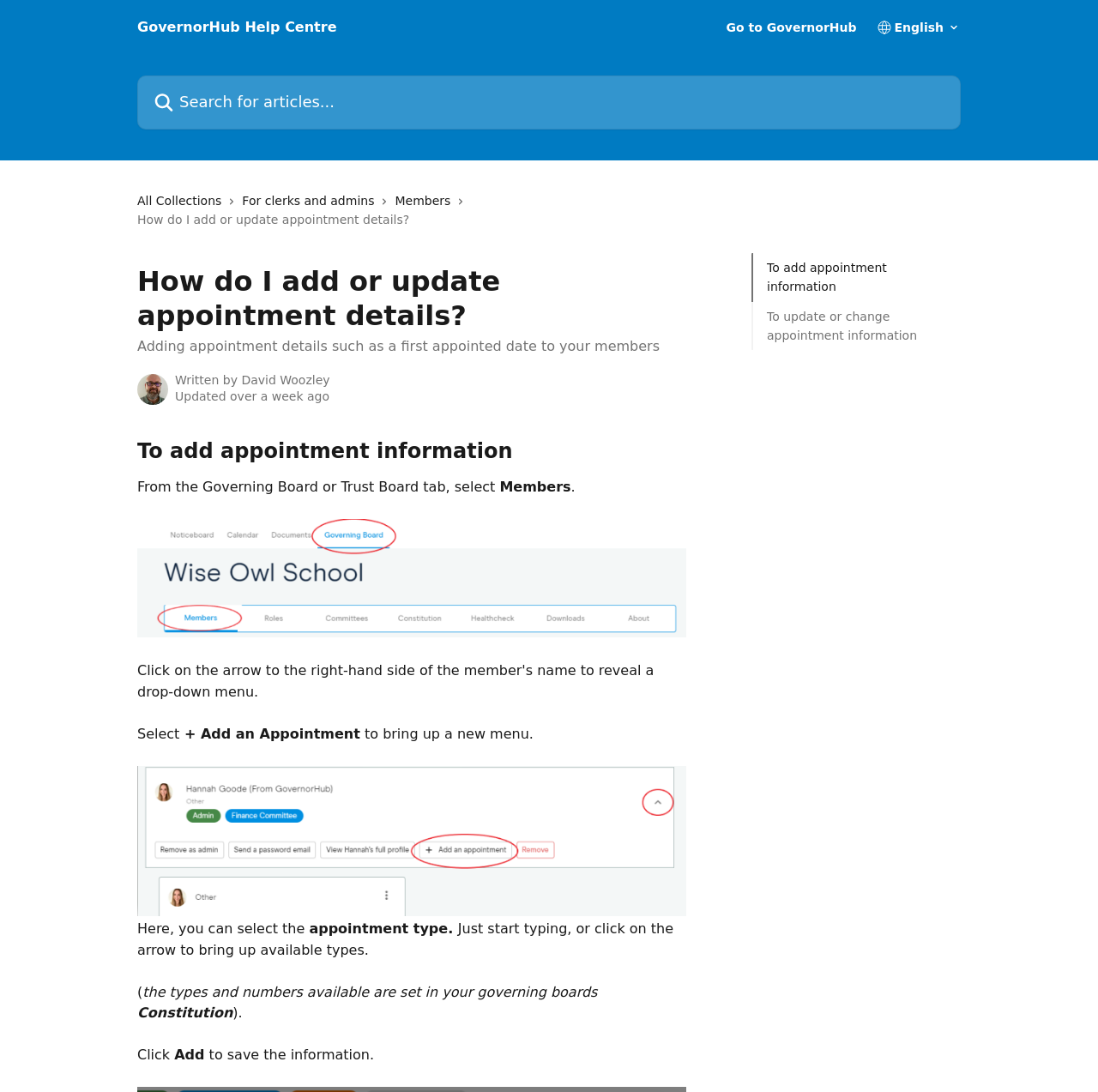Please identify the bounding box coordinates of the element on the webpage that should be clicked to follow this instruction: "Go to GovernorHub". The bounding box coordinates should be given as four float numbers between 0 and 1, formatted as [left, top, right, bottom].

[0.661, 0.02, 0.78, 0.031]